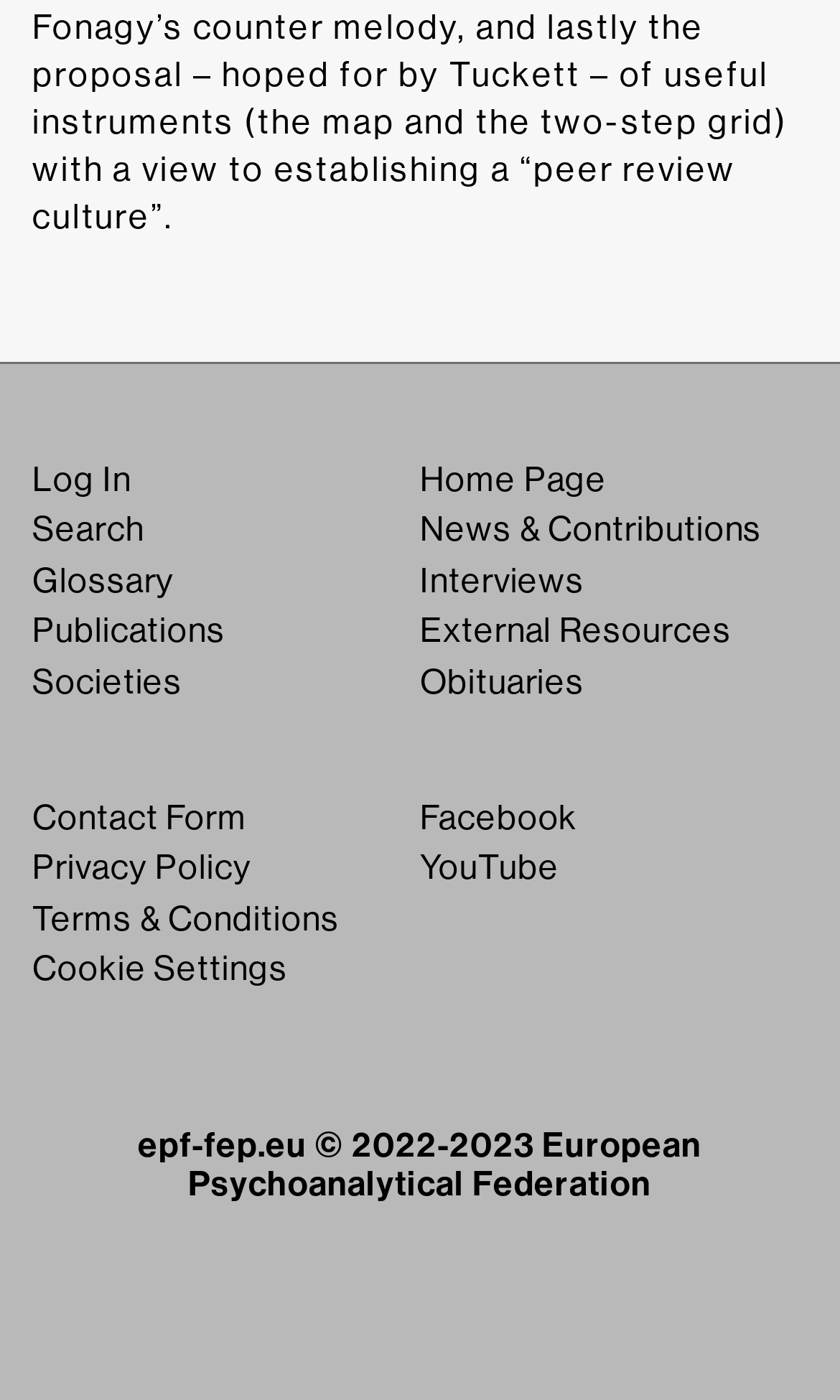Show the bounding box coordinates for the element that needs to be clicked to execute the following instruction: "visit Facebook". Provide the coordinates in the form of four float numbers between 0 and 1, i.e., [left, top, right, bottom].

[0.5, 0.569, 0.688, 0.598]